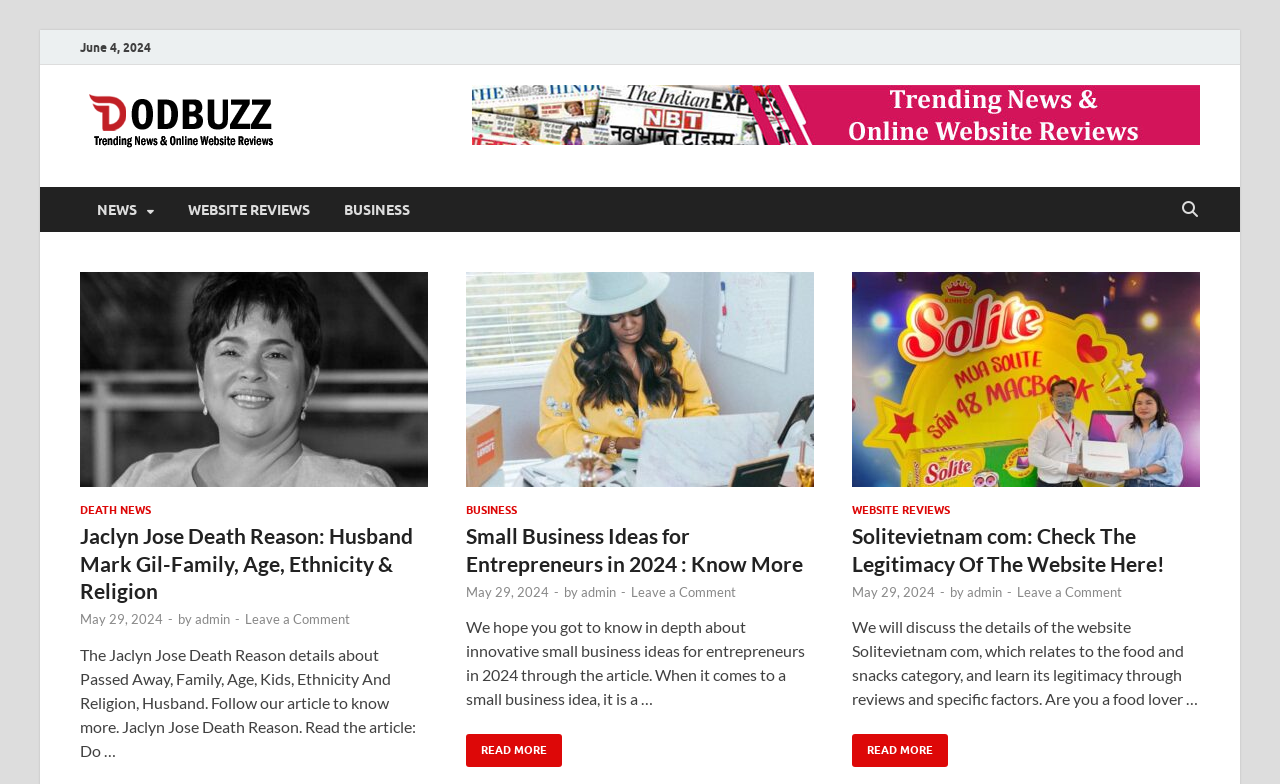Please respond to the question with a concise word or phrase:
What type of business ideas are discussed in the second article?

Small business ideas for entrepreneurs